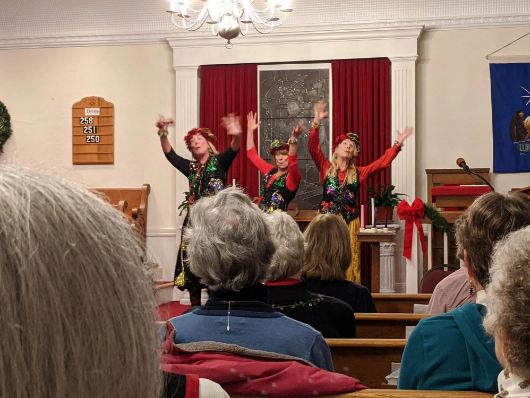What is the purpose of the wooden board?
Look at the screenshot and respond with one word or a short phrase.

Displays hymnal numbers